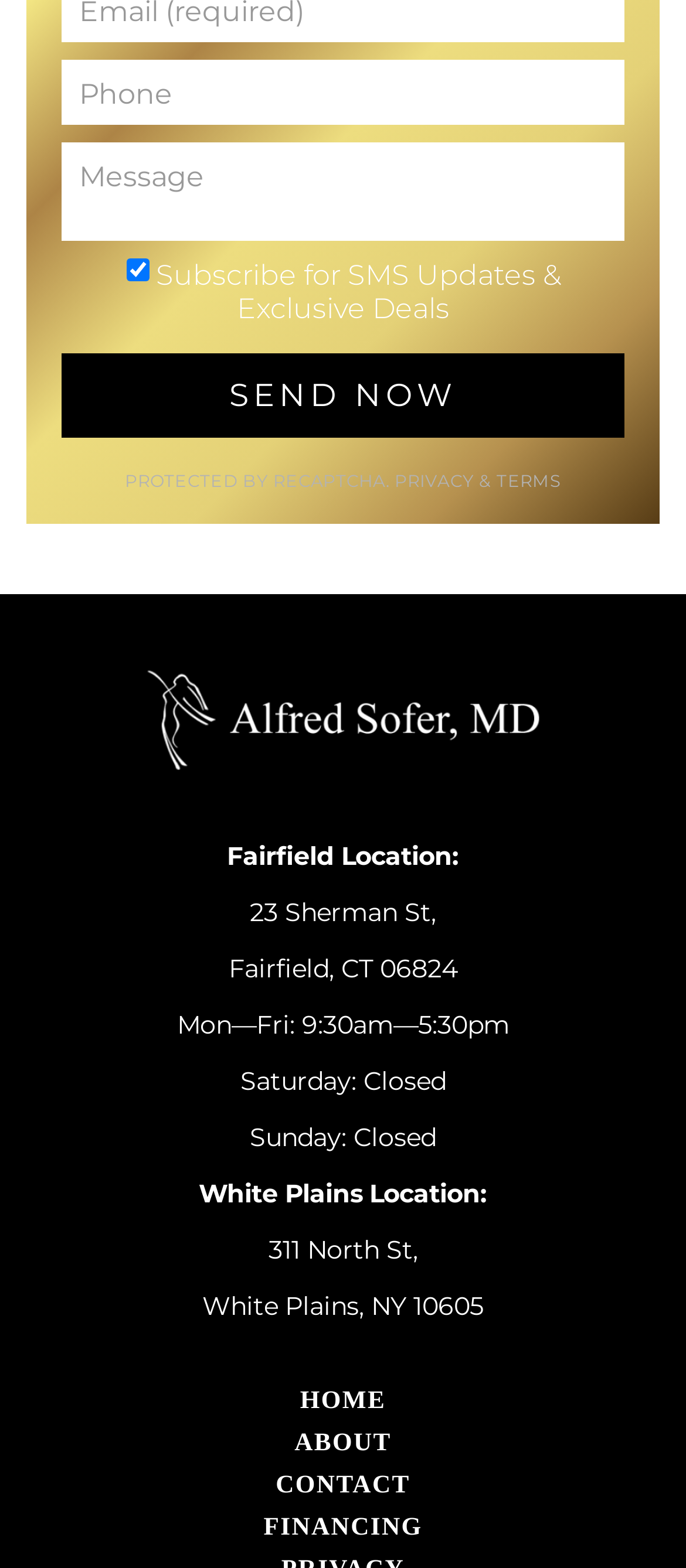Please identify the bounding box coordinates of the element that needs to be clicked to perform the following instruction: "Enter phone number".

[0.09, 0.038, 0.91, 0.08]